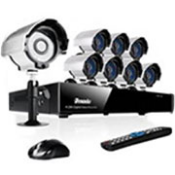What is the purpose of Acme Security's offerings?
Answer with a single word or phrase, using the screenshot for reference.

To provide tailored security solutions